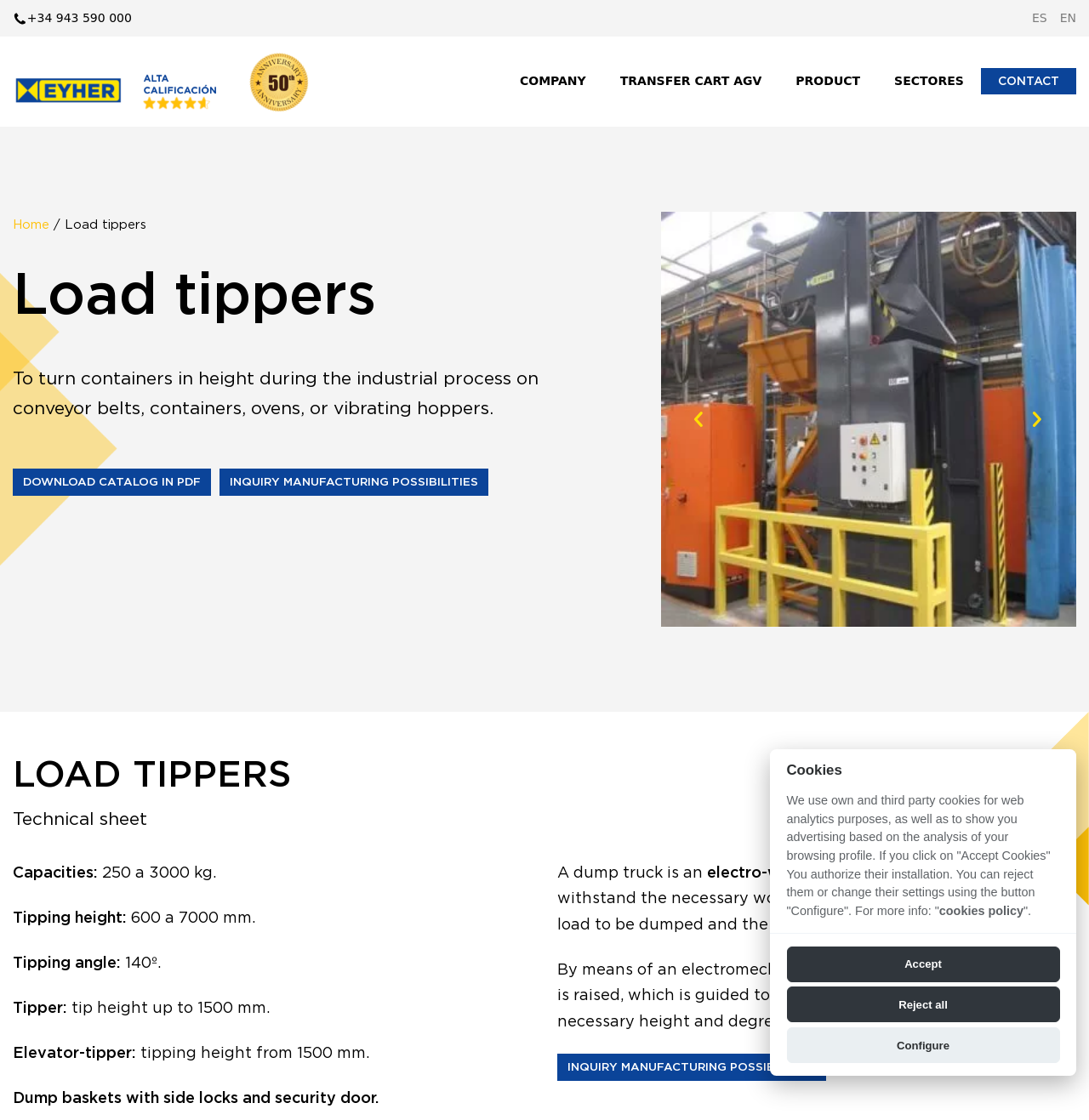Locate the UI element that matches the description Configure in the webpage screenshot. Return the bounding box coordinates in the format (top-left x, top-left y, bottom-right x, bottom-right y), with values ranging from 0 to 1.

[0.722, 0.917, 0.973, 0.949]